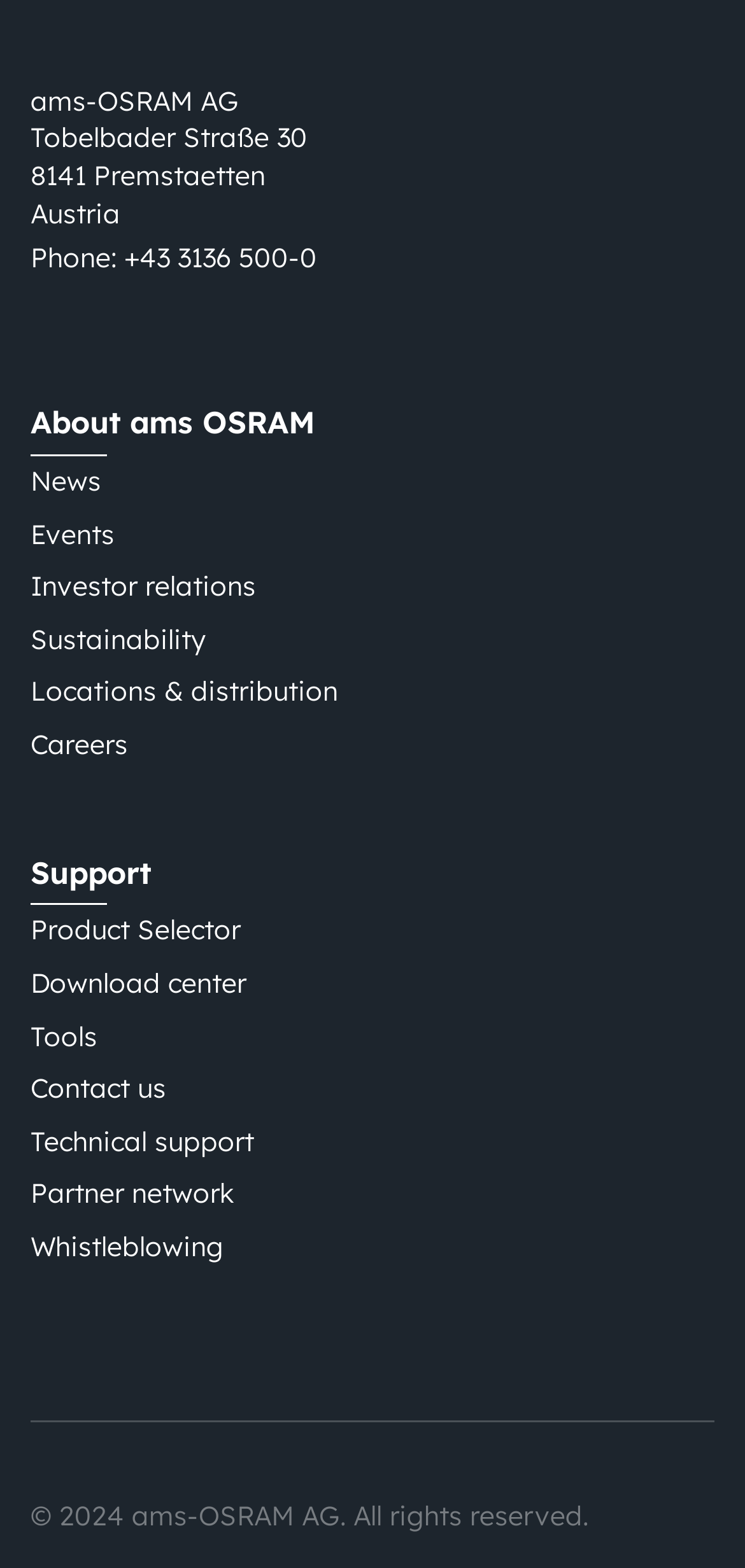Find the bounding box coordinates of the area to click in order to follow the instruction: "Learn about the company".

[0.041, 0.257, 0.423, 0.282]